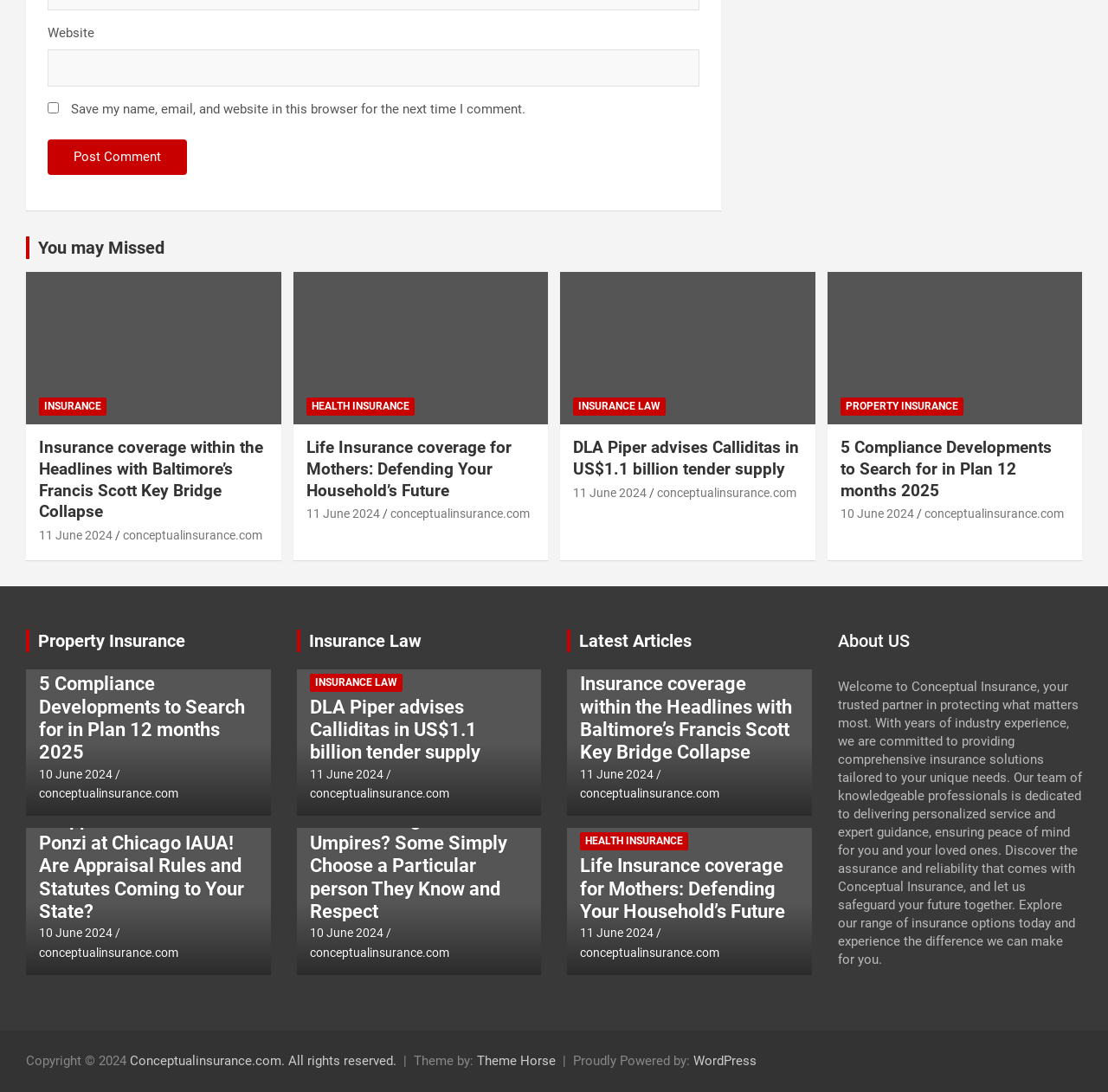Please provide a detailed answer to the question below based on the screenshot: 
What is the name of the insurance company?

The name of the insurance company can be found in the 'About US' section, where it is stated as 'Welcome to Conceptual Insurance, your trusted partner in protecting what matters most.'